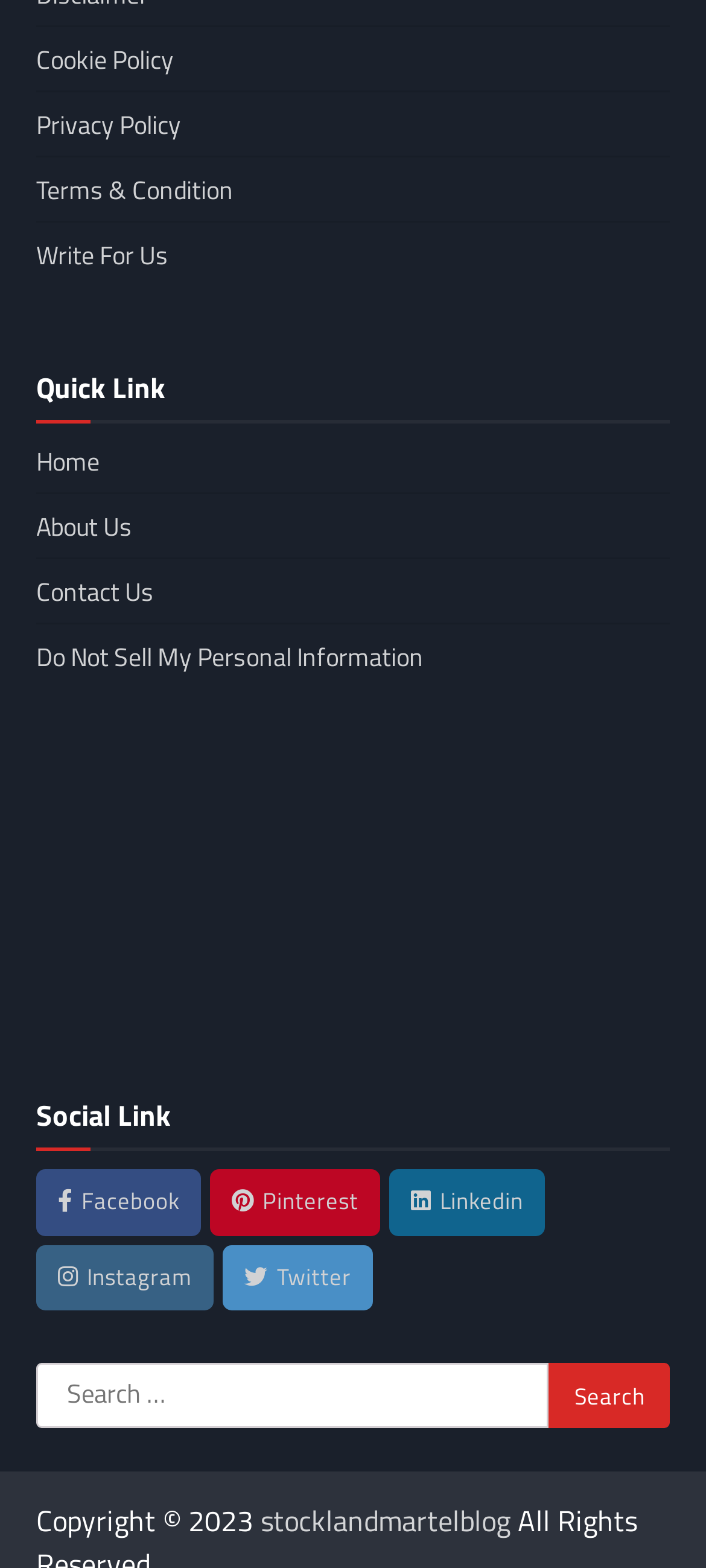Given the element description, predict the bounding box coordinates in the format (top-left x, top-left y, bottom-right x, bottom-right y), using floating point numbers between 0 and 1: Terms & Condition

[0.051, 0.108, 0.331, 0.132]